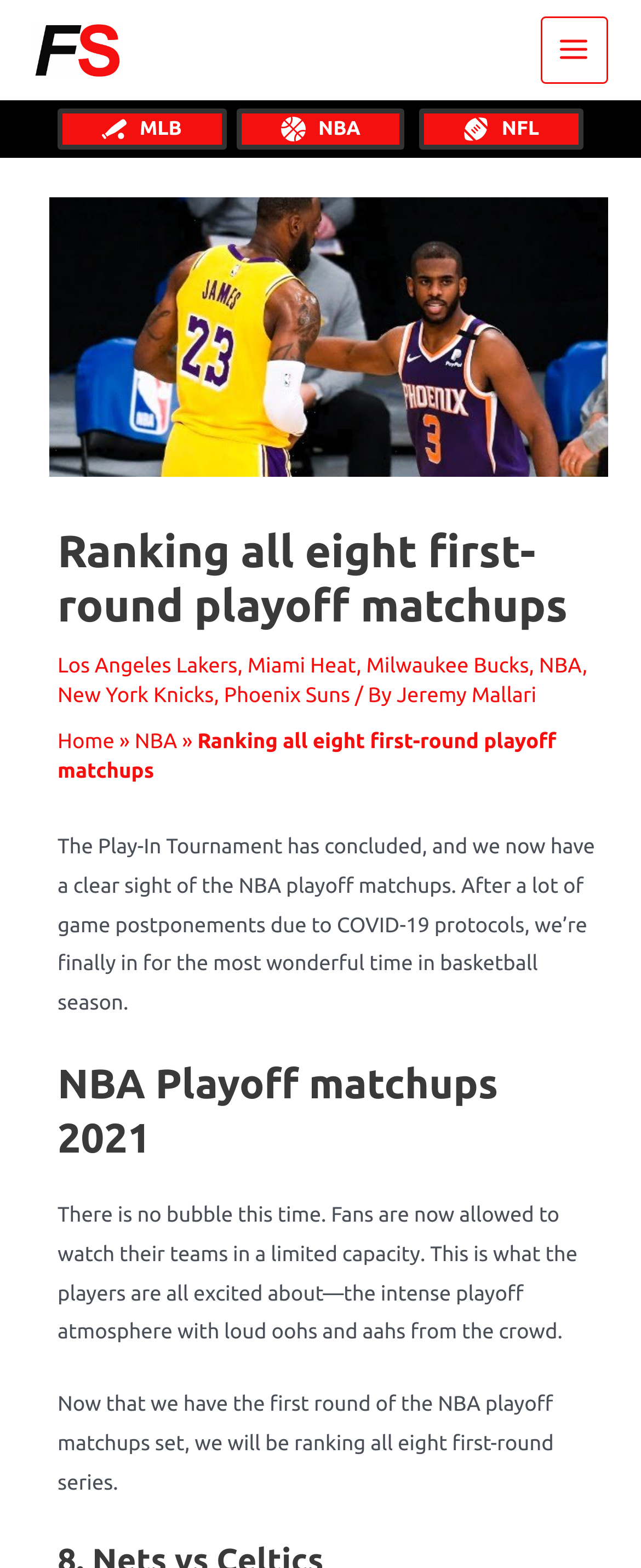What is the current stage of the NBA season?
Your answer should be a single word or phrase derived from the screenshot.

First round of playoffs